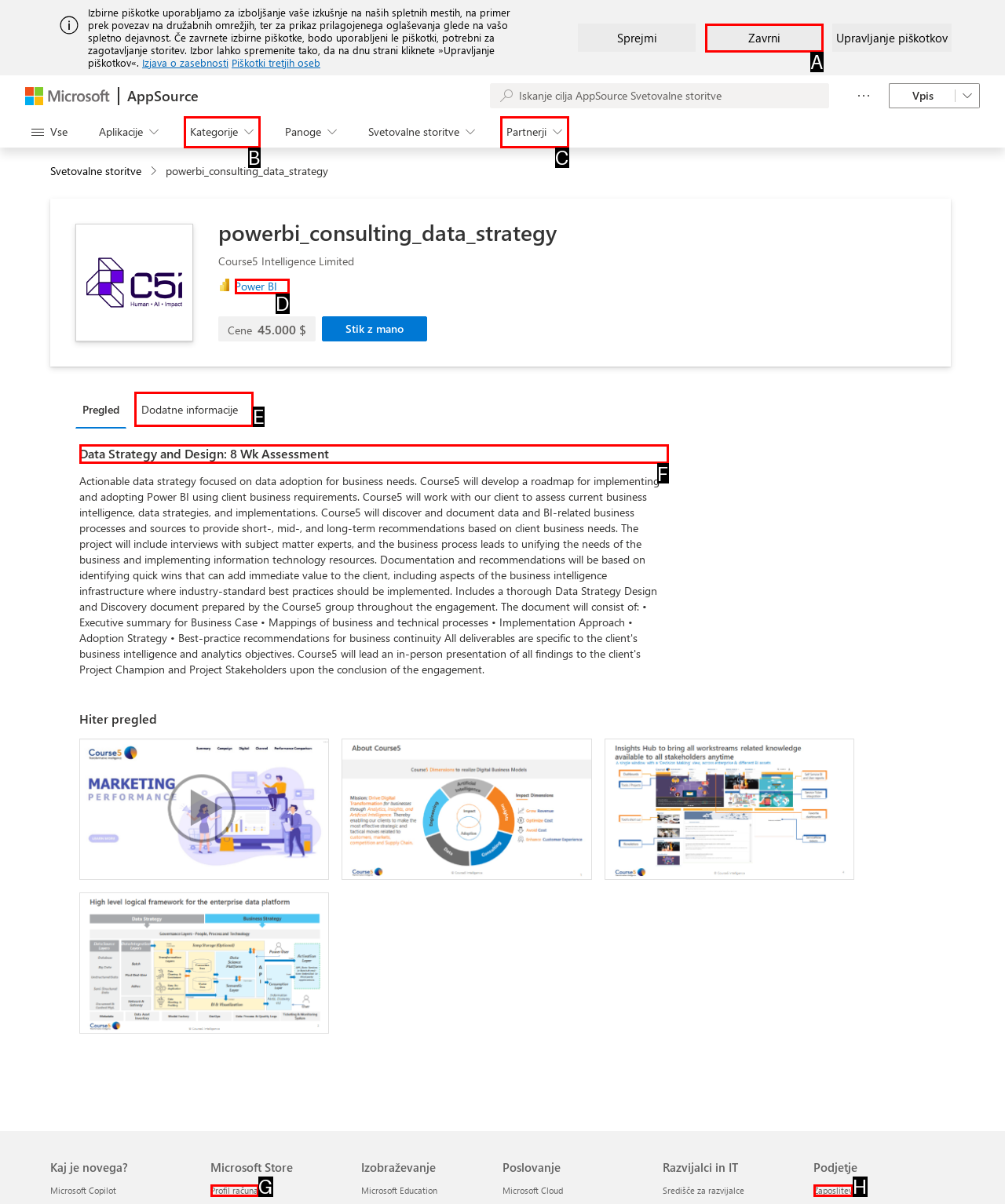Find the option you need to click to complete the following instruction: View Data Strategy and Design assessment
Answer with the corresponding letter from the choices given directly.

F